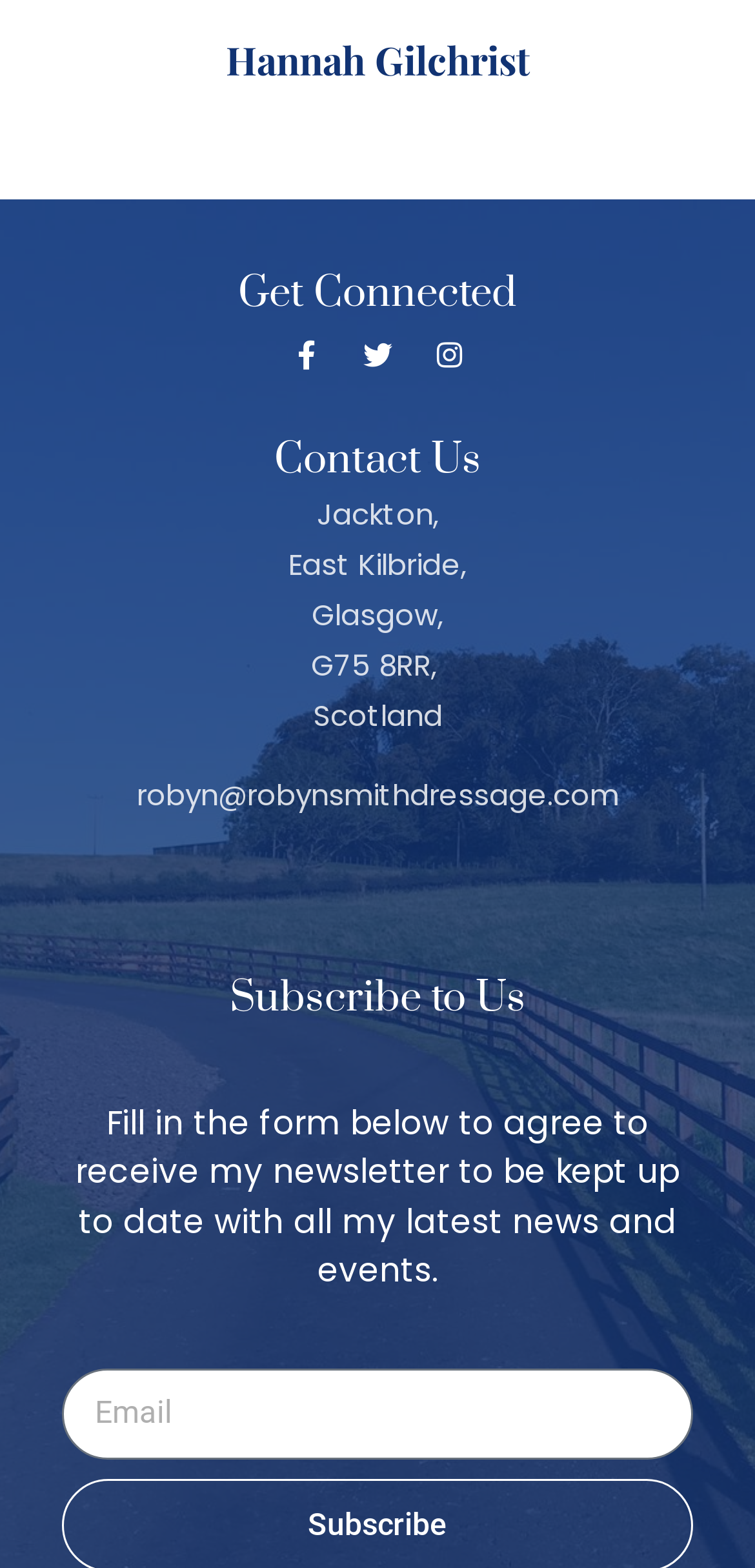Please provide the bounding box coordinate of the region that matches the element description: Instagram. Coordinates should be in the format (top-left x, top-left y, bottom-right x, bottom-right y) and all values should be between 0 and 1.

[0.576, 0.217, 0.614, 0.235]